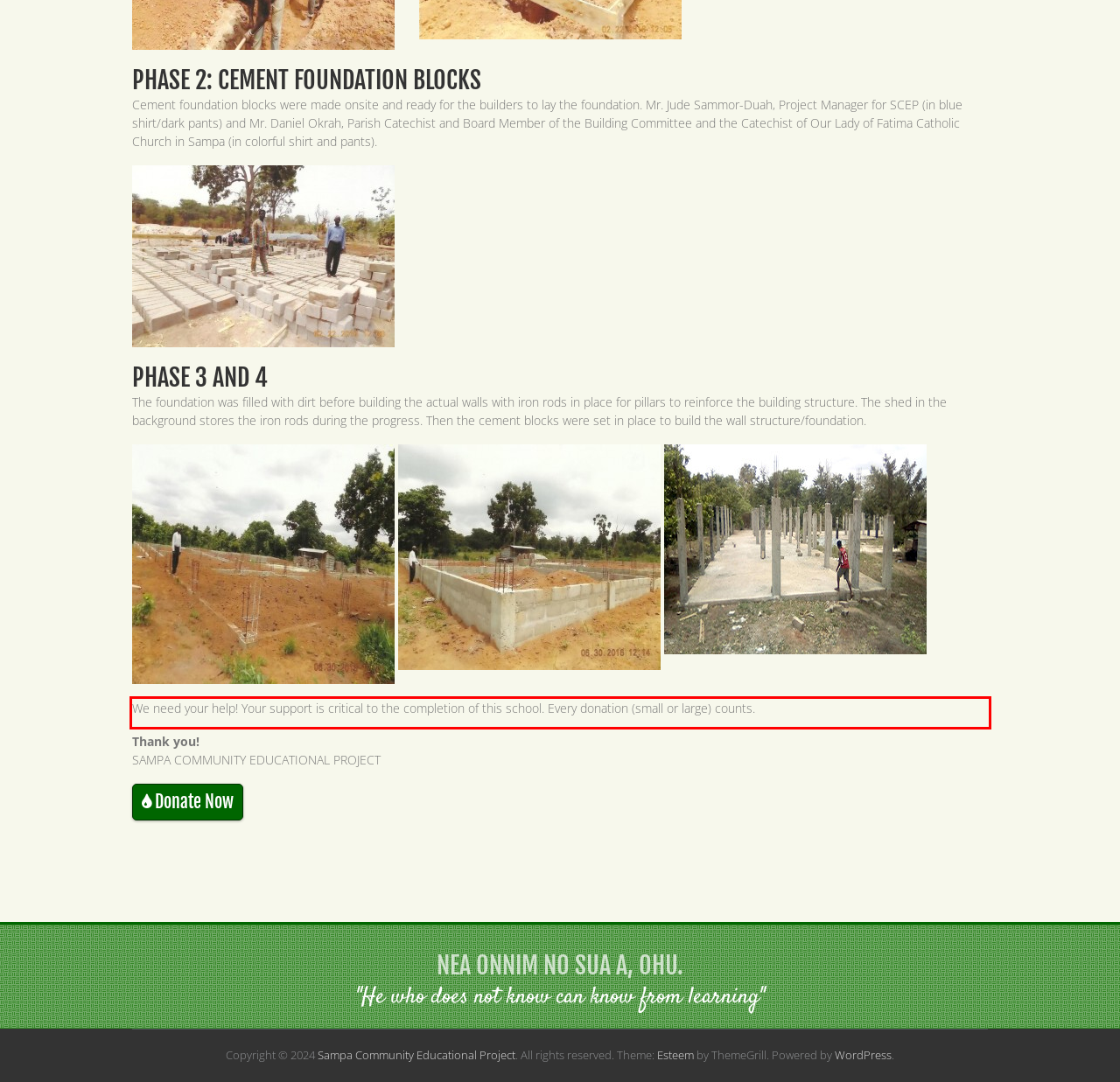In the screenshot of the webpage, find the red bounding box and perform OCR to obtain the text content restricted within this red bounding box.

We need your help! Your support is critical to the completion of this school. Every donation (small or large) counts.